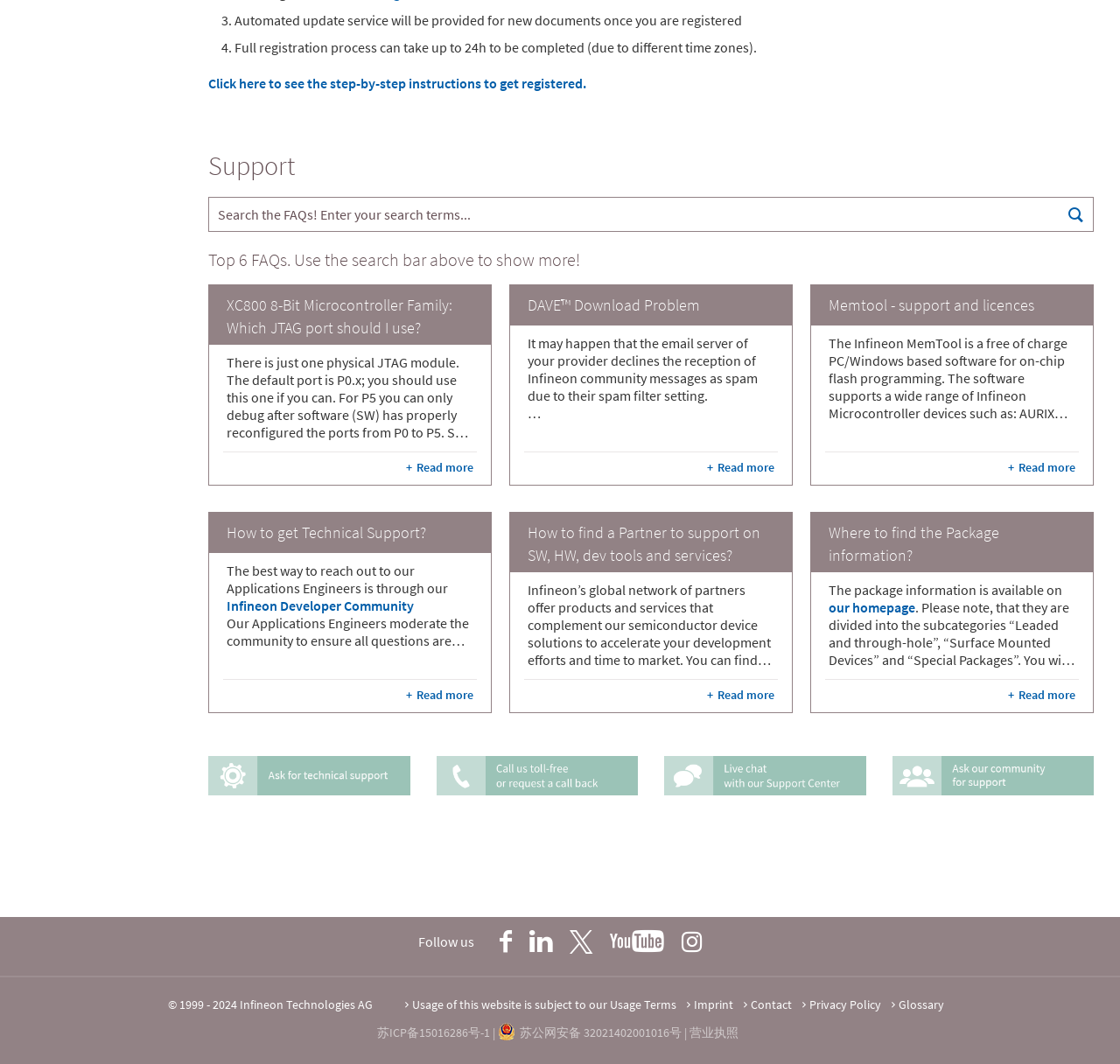Locate the bounding box coordinates of the element that should be clicked to execute the following instruction: "Search through FAQs".

[0.186, 0.185, 0.977, 0.218]